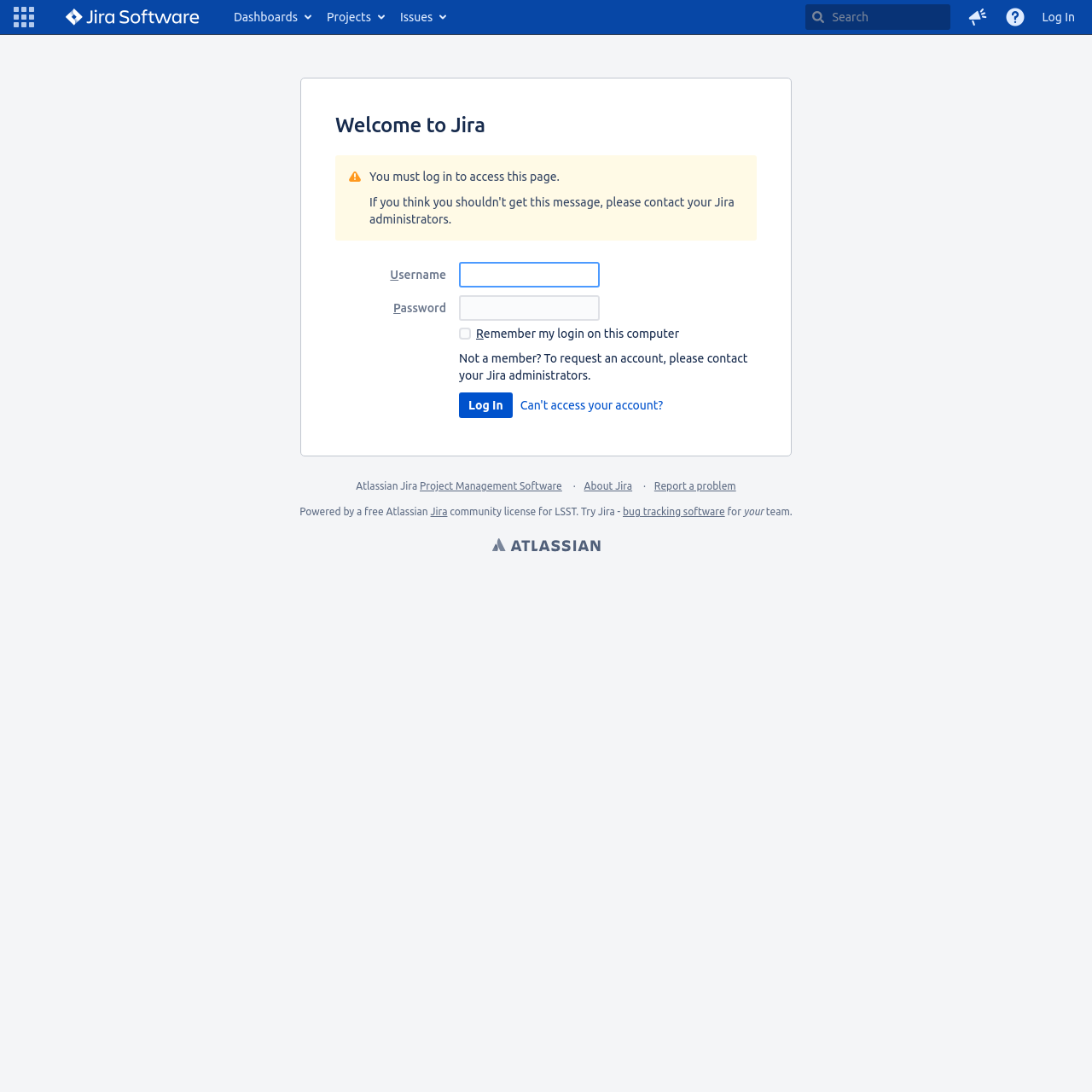Please specify the bounding box coordinates of the region to click in order to perform the following instruction: "Search for something".

[0.737, 0.004, 0.87, 0.027]